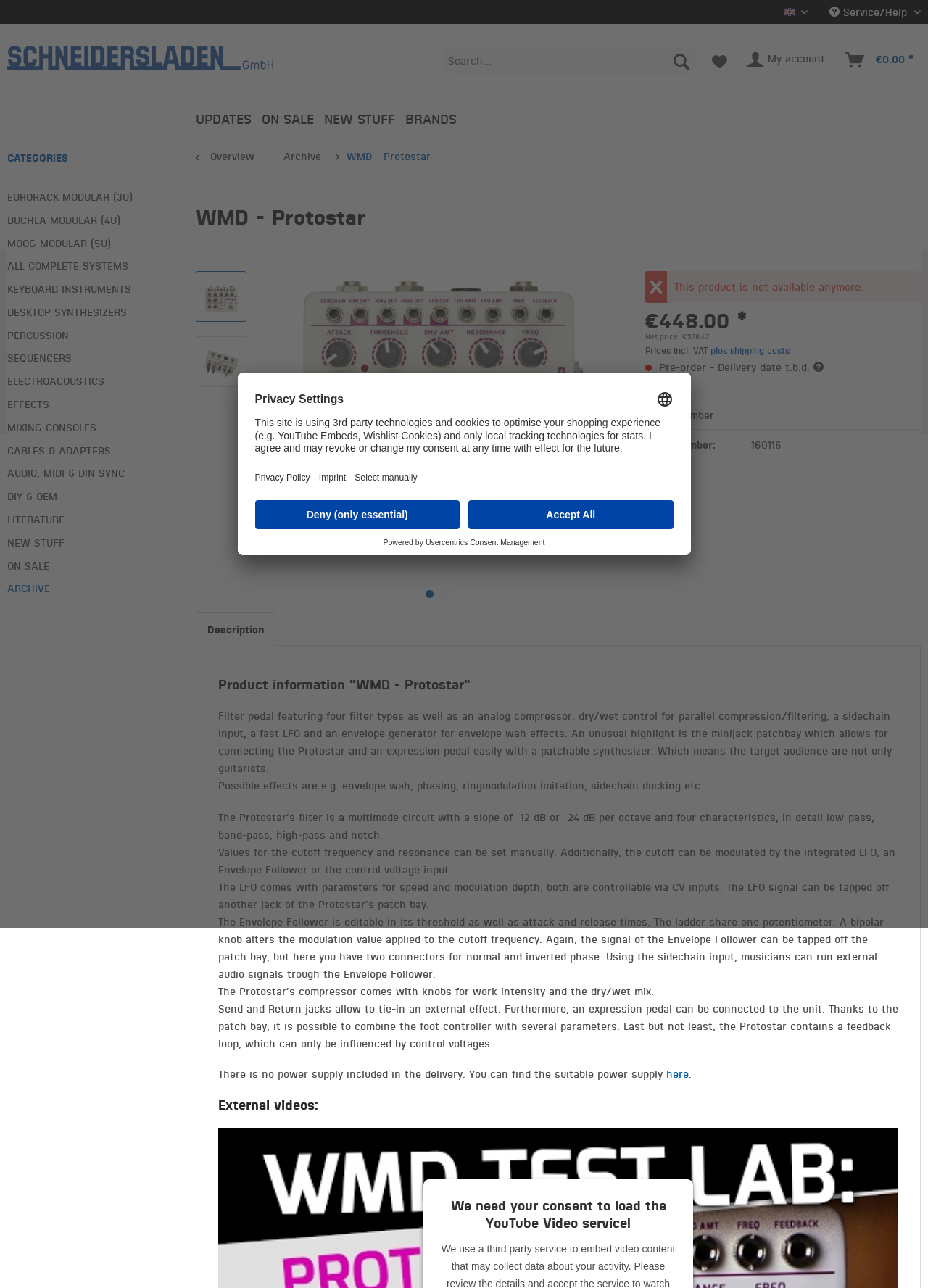Please extract the webpage's main title and generate its text content.

WMD - Protostar